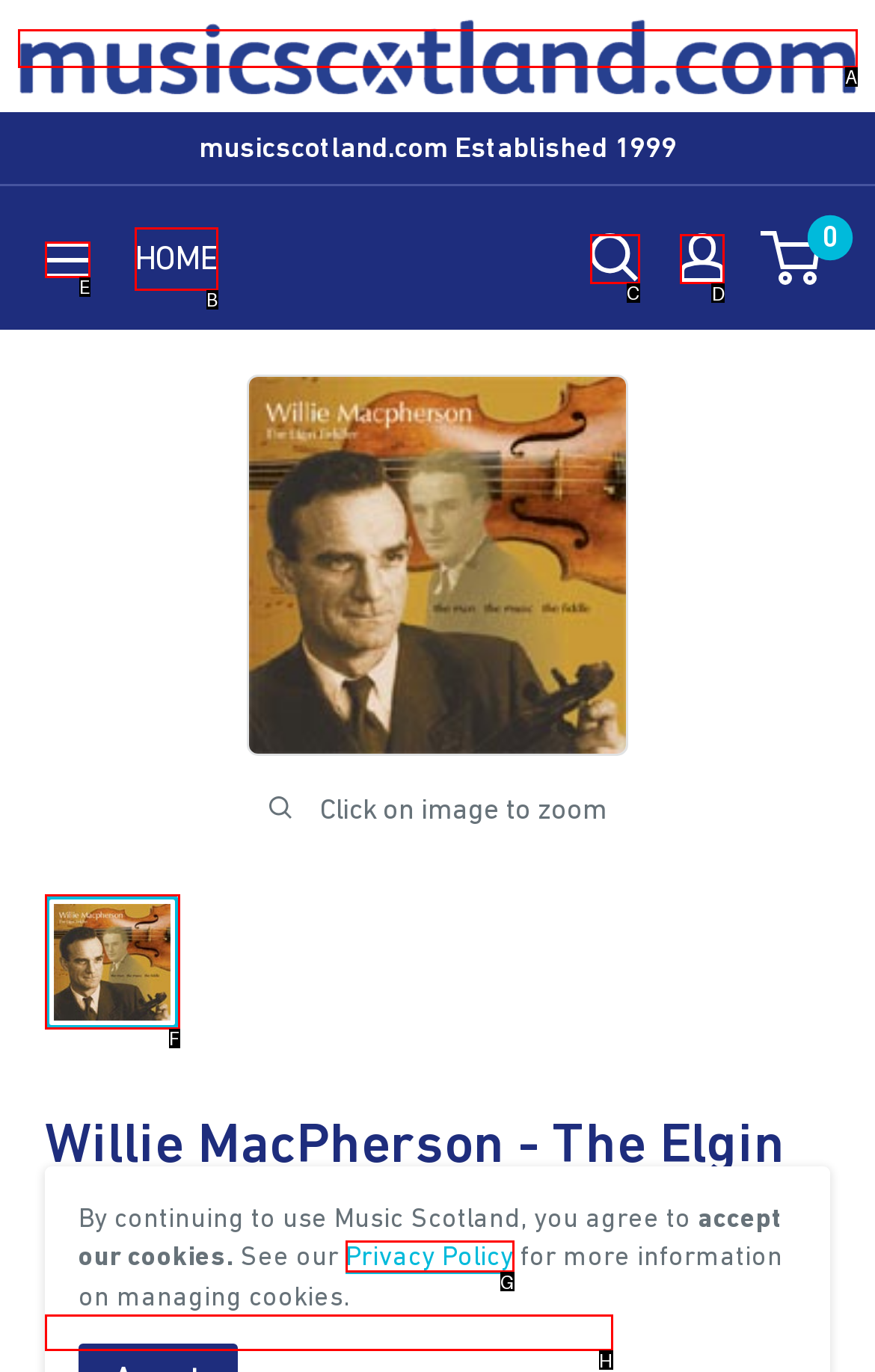Which option should you click on to fulfill this task: View my account? Answer with the letter of the correct choice.

D